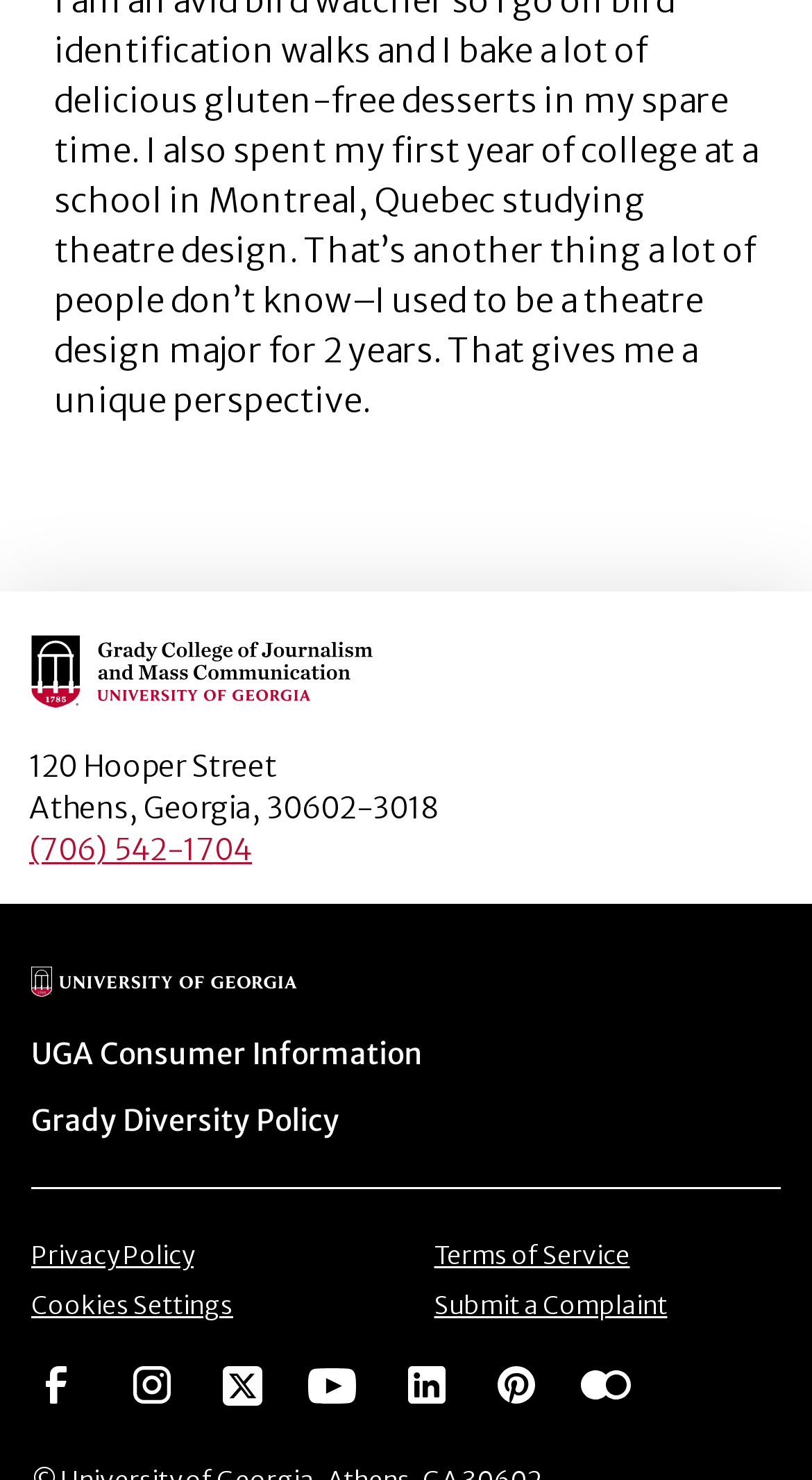Determine the bounding box coordinates for the clickable element to execute this instruction: "Visit Grady Diversity Policy". Provide the coordinates as four float numbers between 0 and 1, i.e., [left, top, right, bottom].

[0.038, 0.745, 0.418, 0.77]